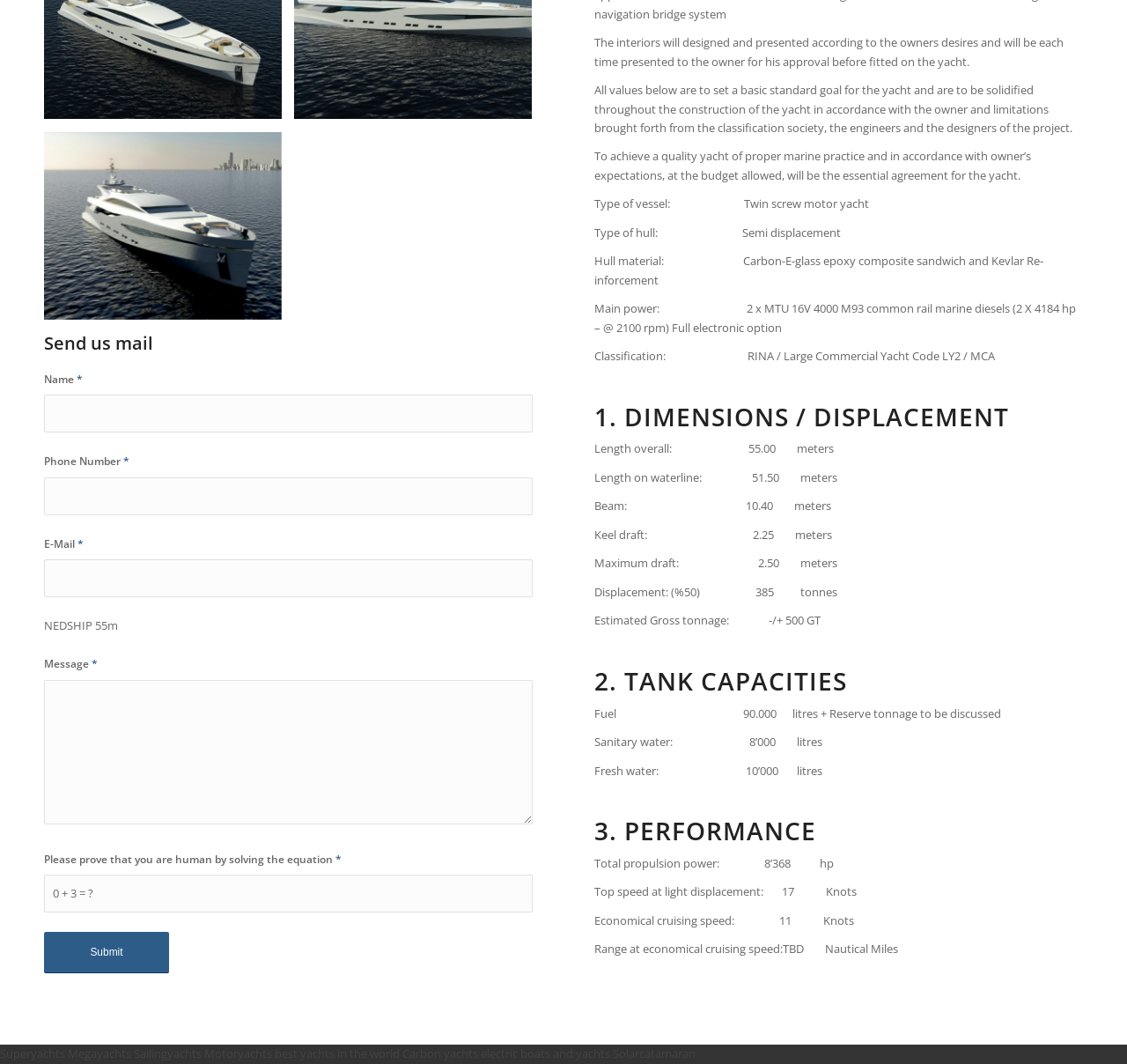Locate the bounding box of the UI element with the following description: "parent_node: E-Mail * name="avia_3_1"".

[0.039, 0.526, 0.472, 0.561]